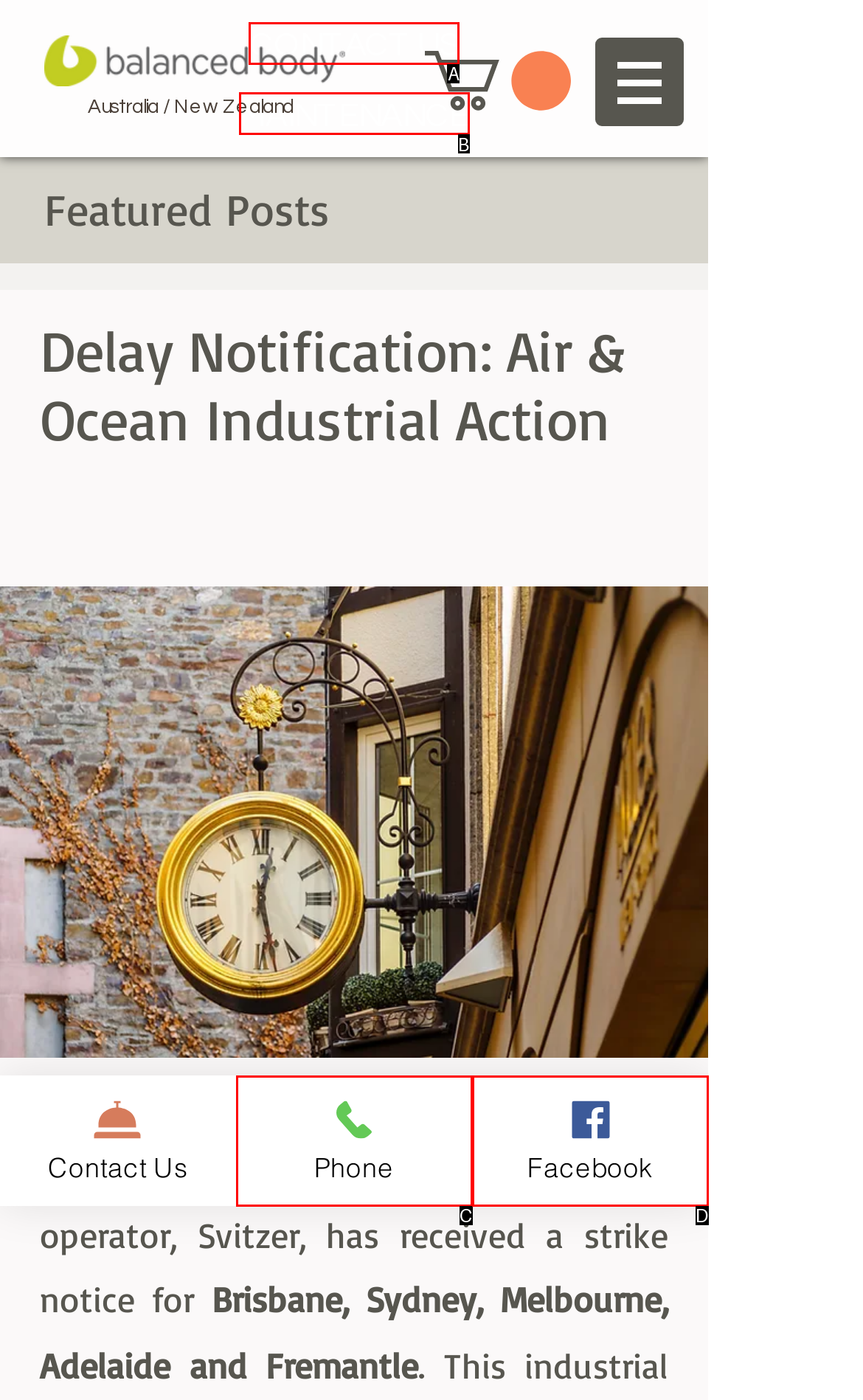With the provided description: Phone, select the most suitable HTML element. Respond with the letter of the selected option.

C